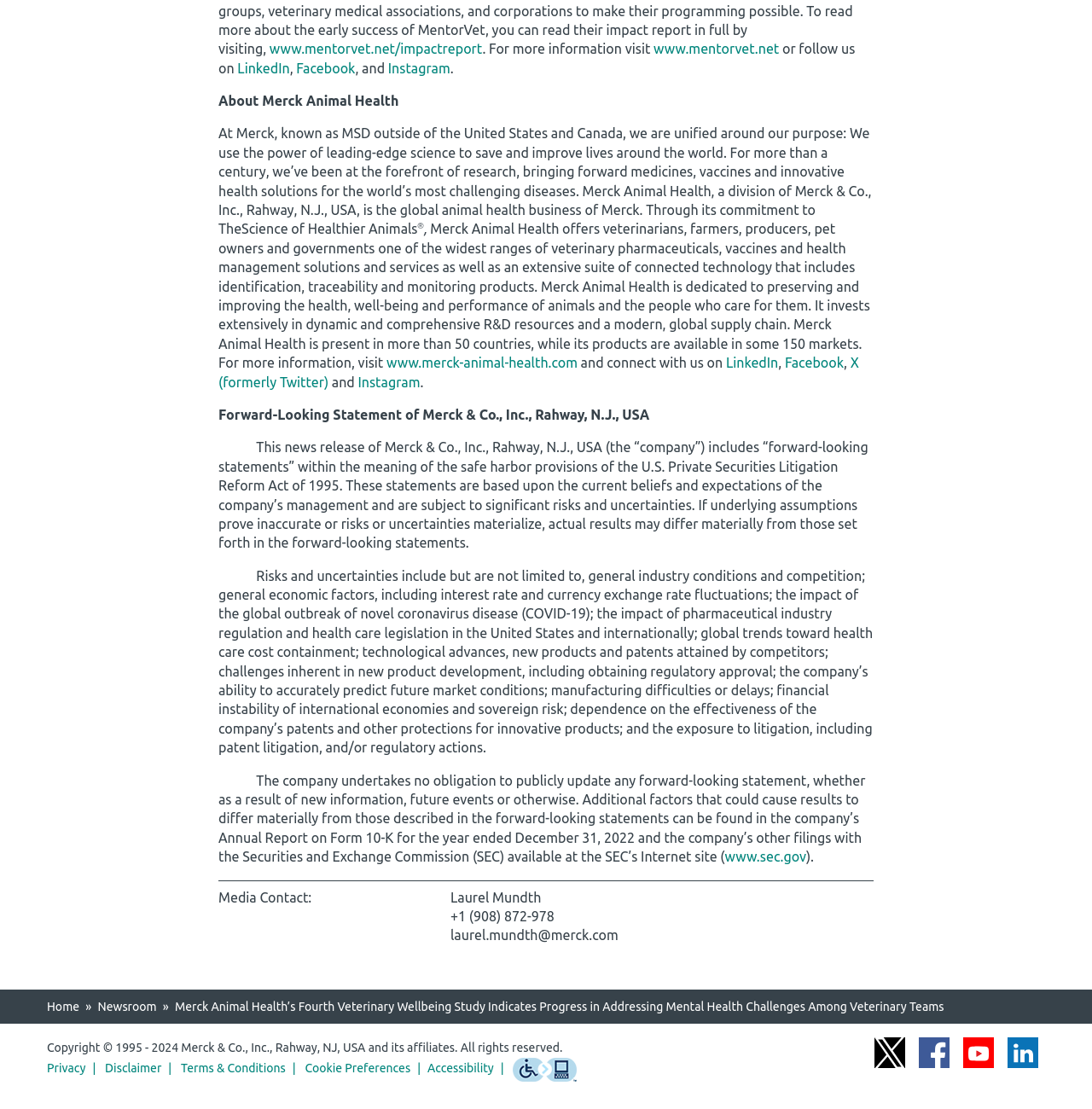Identify the bounding box coordinates of the specific part of the webpage to click to complete this instruction: "Go to the Home page".

[0.043, 0.901, 0.073, 0.914]